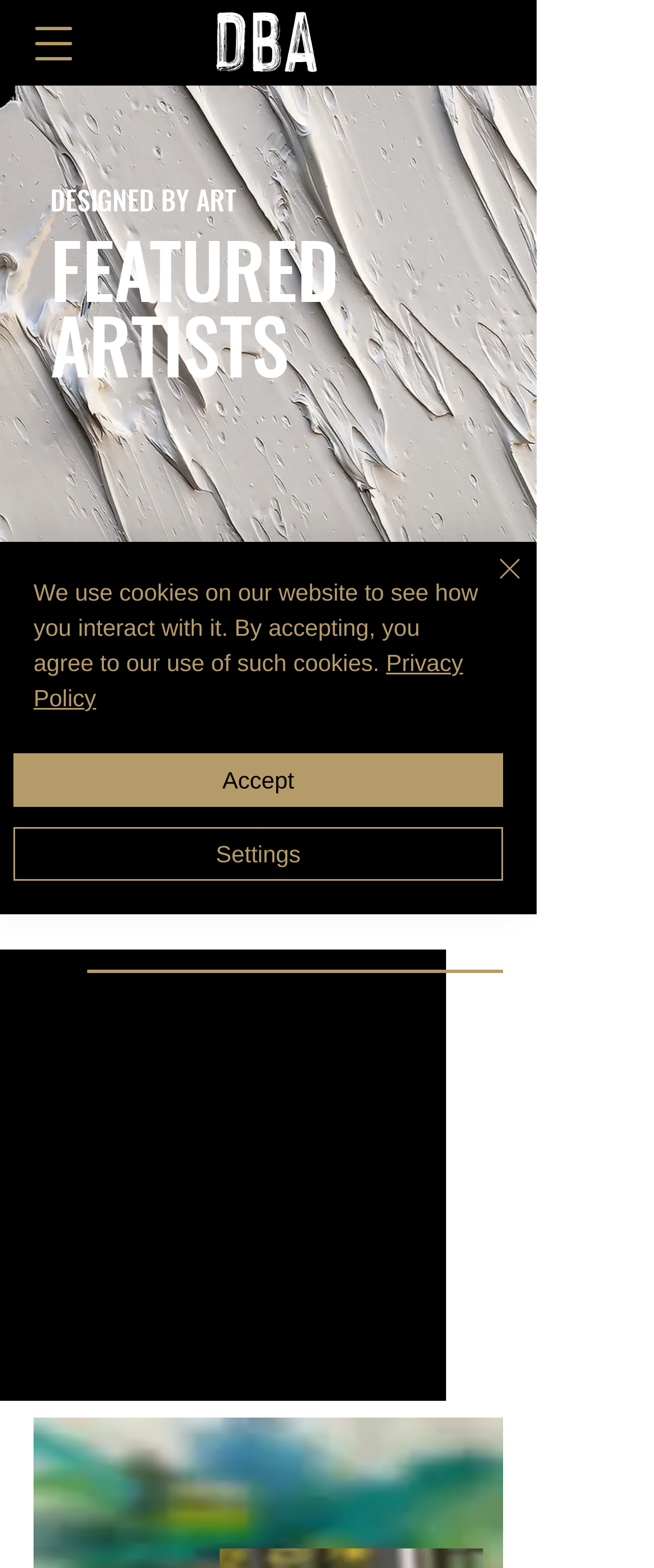Show the bounding box coordinates for the HTML element described as: "Privacy Policy".

[0.051, 0.414, 0.708, 0.454]